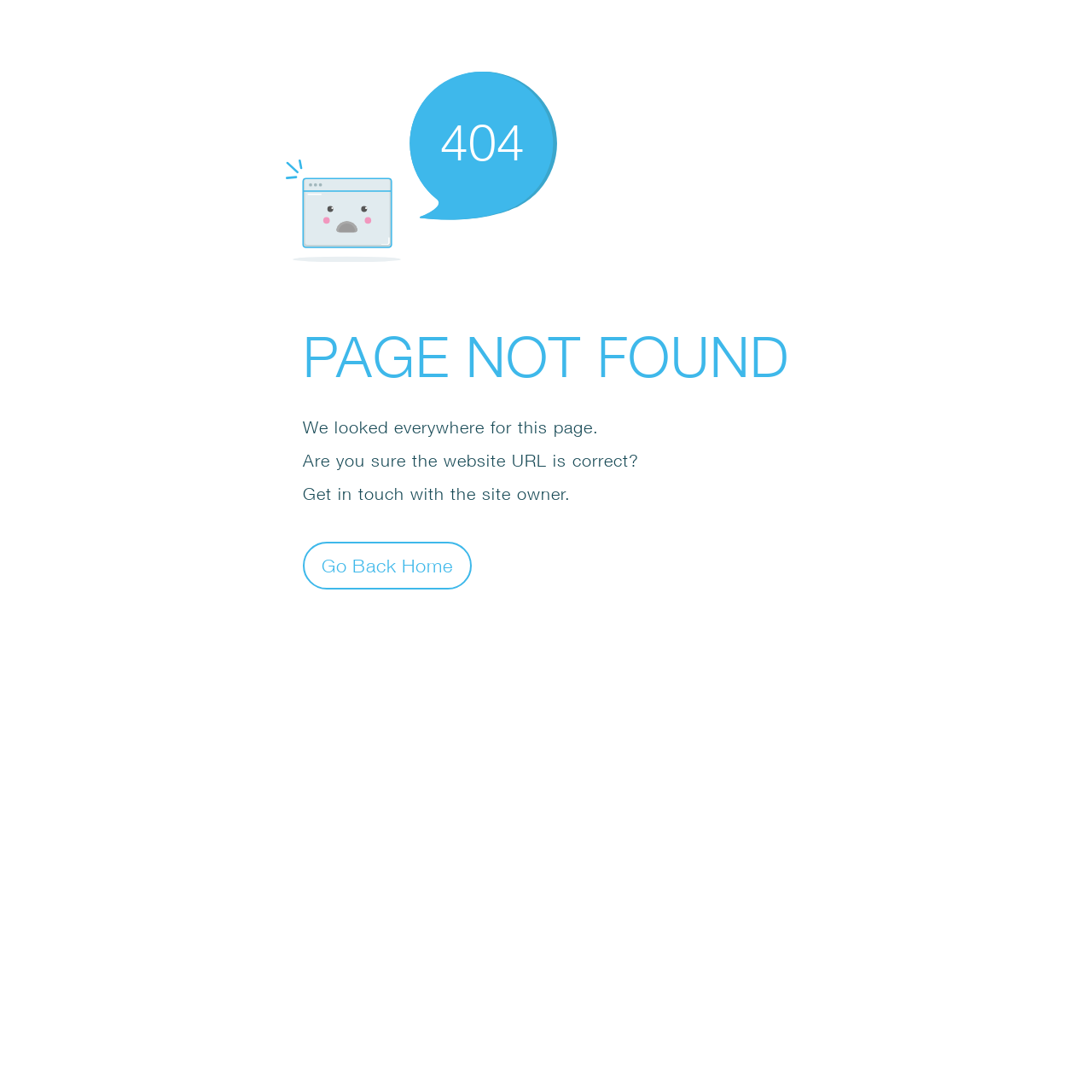Review the image closely and give a comprehensive answer to the question: What is the suggestion to the user?

The webpage suggests the user to 'Get in touch with the site owner' as a solution to the error, which is displayed as a static text and located below the main error message.